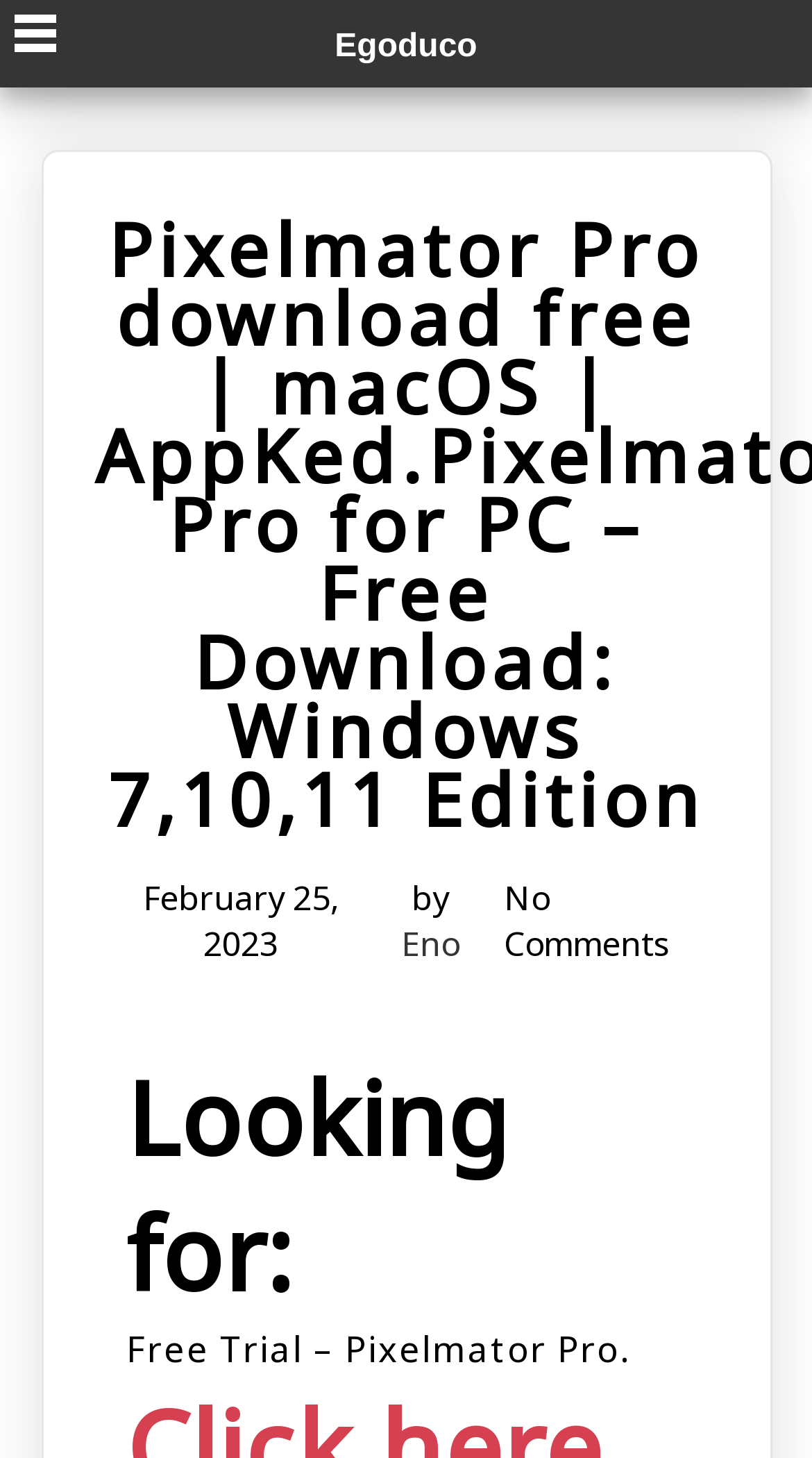Using the element description: "Eno", determine the bounding box coordinates. The coordinates should be in the format [left, top, right, bottom], with values between 0 and 1.

[0.494, 0.631, 0.565, 0.663]